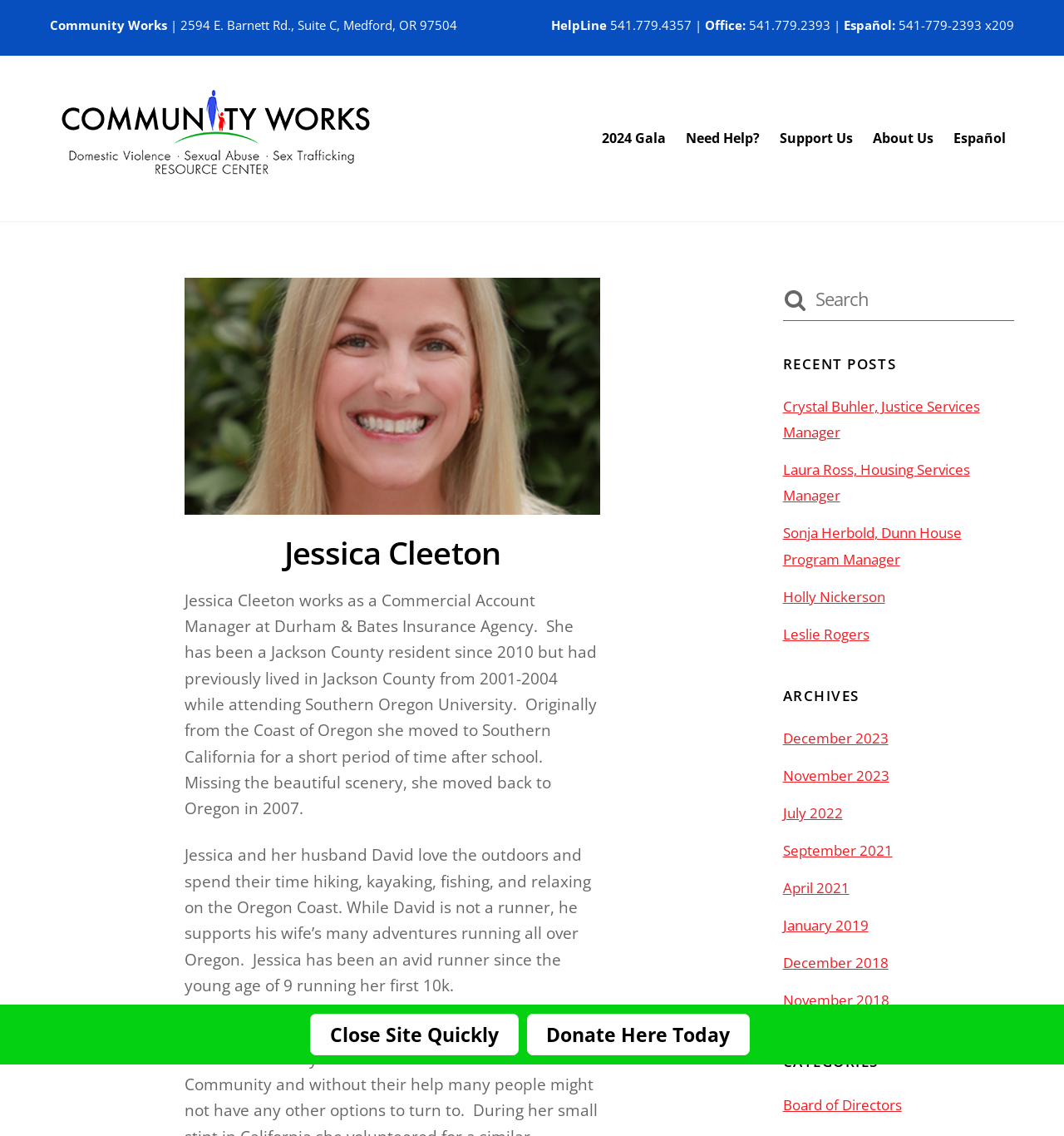Illustrate the webpage's structure and main components comprehensively.

The webpage is about Jessica Cleeton, a Commercial Account Manager at Durham & Bates Insurance Agency. At the top of the page, there is a header section with the title "Jessica Cleeton - Community Works" and a navigation menu with links to "2024 Gala", "Need Help?", "Support Us", "About Us", and "Español". Below the header, there is a contact information section with the address "2594 E. Barnett Rd., Suite C, Medford, OR 97504", phone numbers, and an email address.

To the right of the contact information, there is a prominent image of Jessica Cleeton, accompanied by a heading with her name and a brief bio that describes her work and personal life. The bio mentions her experience as a Jackson County resident, her education, and her hobbies, including running and outdoor activities.

Below Jessica's bio, there is a search box and a section titled "RECENT POSTS" that lists several links to articles or profiles, including "Crystal Buhler, Justice Services Manager", "Laura Ross, Housing Services Manager", and others. Further down, there is a section titled "ARCHIVES" that lists links to articles or posts from different months and years, and another section titled "CATEGORIES" that lists links to categories such as "Board of Directors".

At the bottom of the page, there are two links: "Close Site Quickly" and "Donate Here Today".